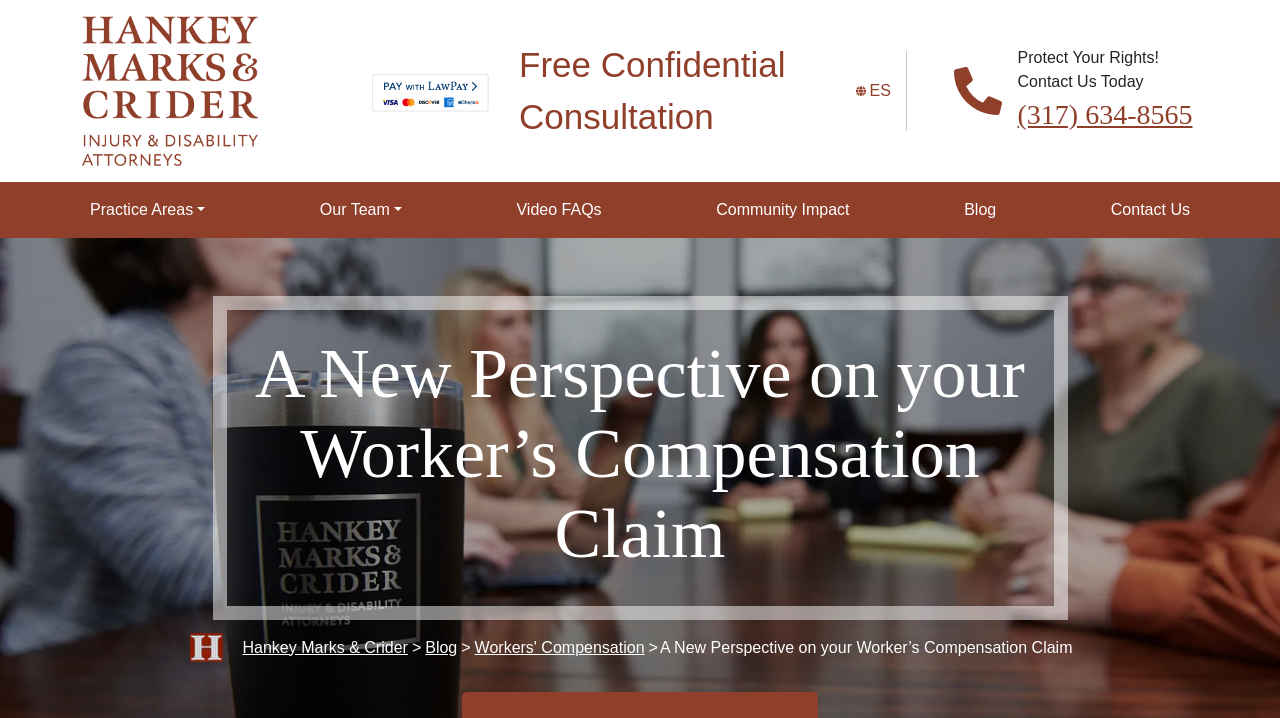Mark the bounding box of the element that matches the following description: "alt="Logo"".

[0.064, 0.113, 0.202, 0.137]